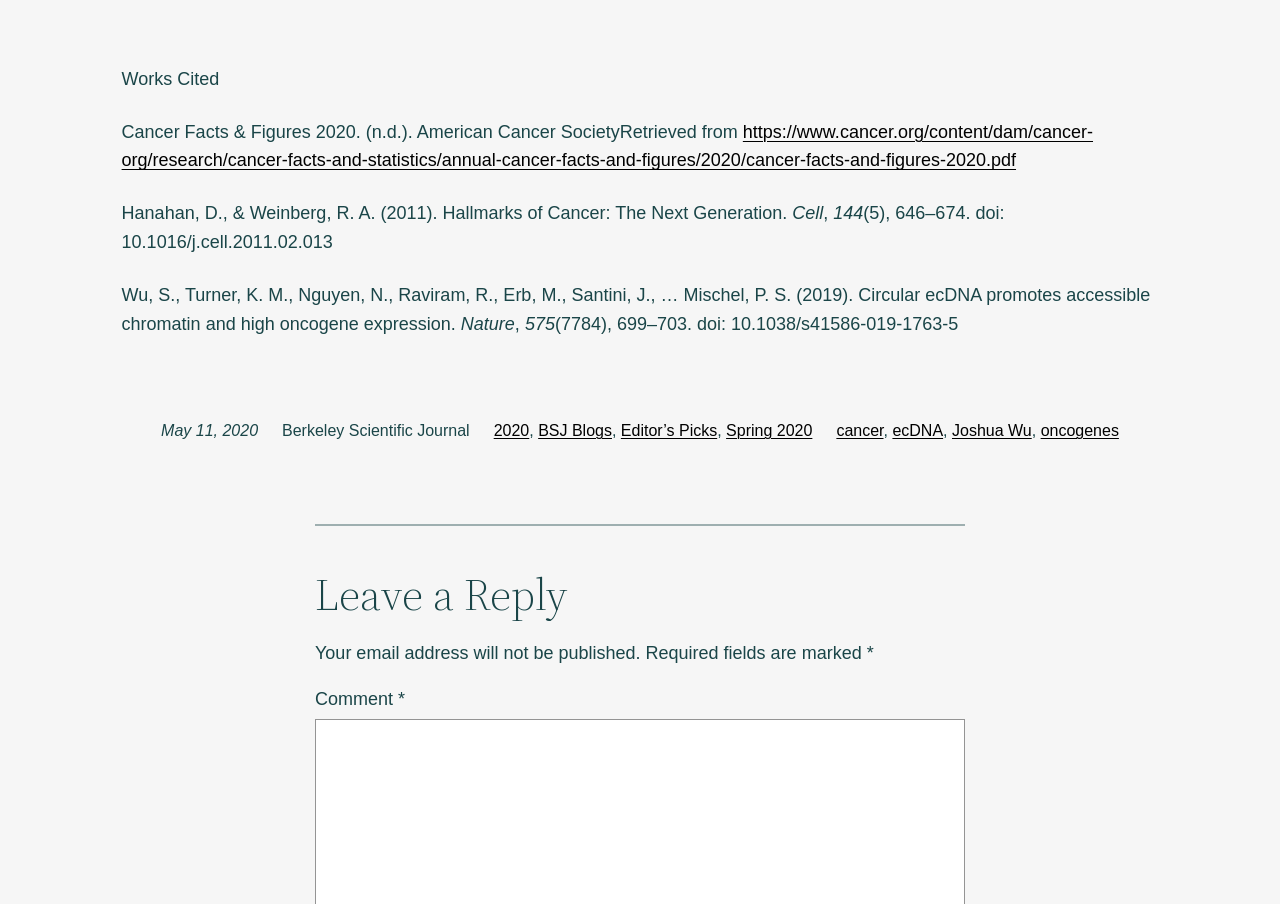Identify the bounding box coordinates of the region that needs to be clicked to carry out this instruction: "Click the link to download the Cancer Facts and Figures 2020 report". Provide these coordinates as four float numbers ranging from 0 to 1, i.e., [left, top, right, bottom].

[0.095, 0.135, 0.854, 0.189]